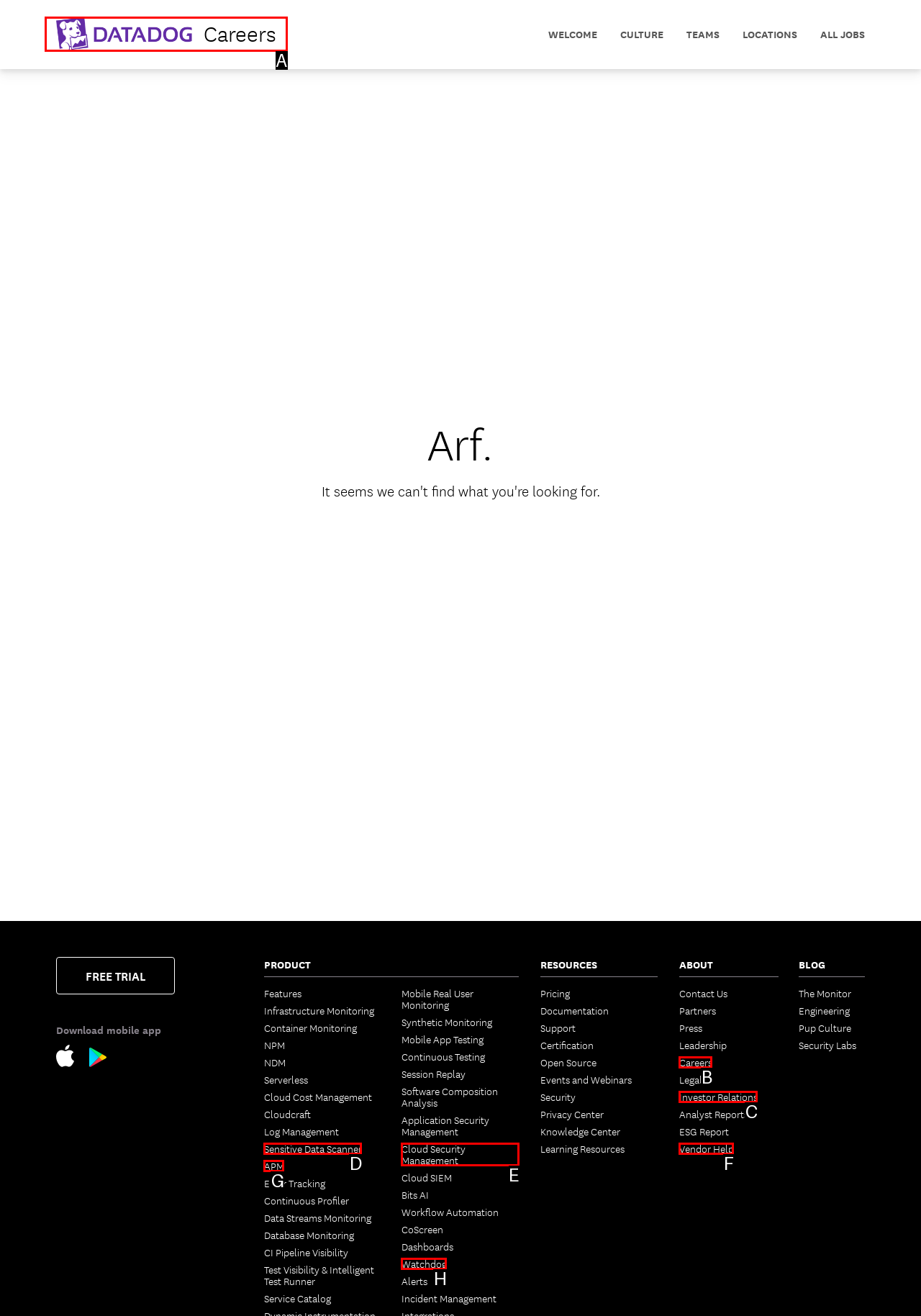From the given options, choose the one to complete the task: Click the Datadog logo
Indicate the letter of the correct option.

A